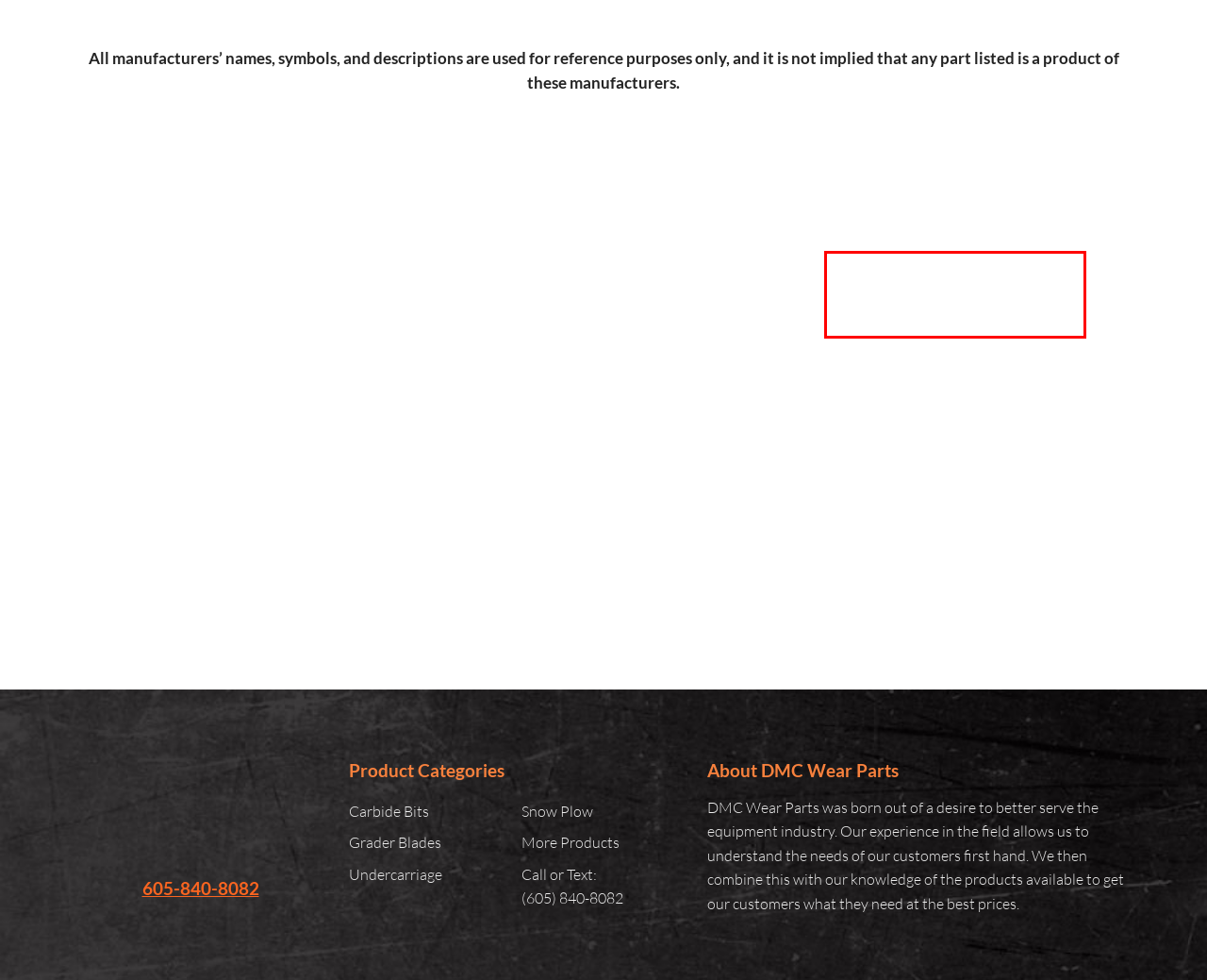Look at the screenshot of a webpage where a red rectangle bounding box is present. Choose the webpage description that best describes the new webpage after clicking the element inside the red bounding box. Here are the candidates:
A. Other Products – DMC Wear Parts
B. Get A Quote – DMC Wear Parts
C. DMC Wear Parts – High quality ground engaging tools at the most competitive pricing.
D. Undercarriage Parts – DMC Wear Parts
E. About – DMC Wear Parts
F. Carbide Bits – DMC Wear Parts
G. Blog – DMC Wear Parts
H. Snow Plow Blades – DMC Wear Parts

B